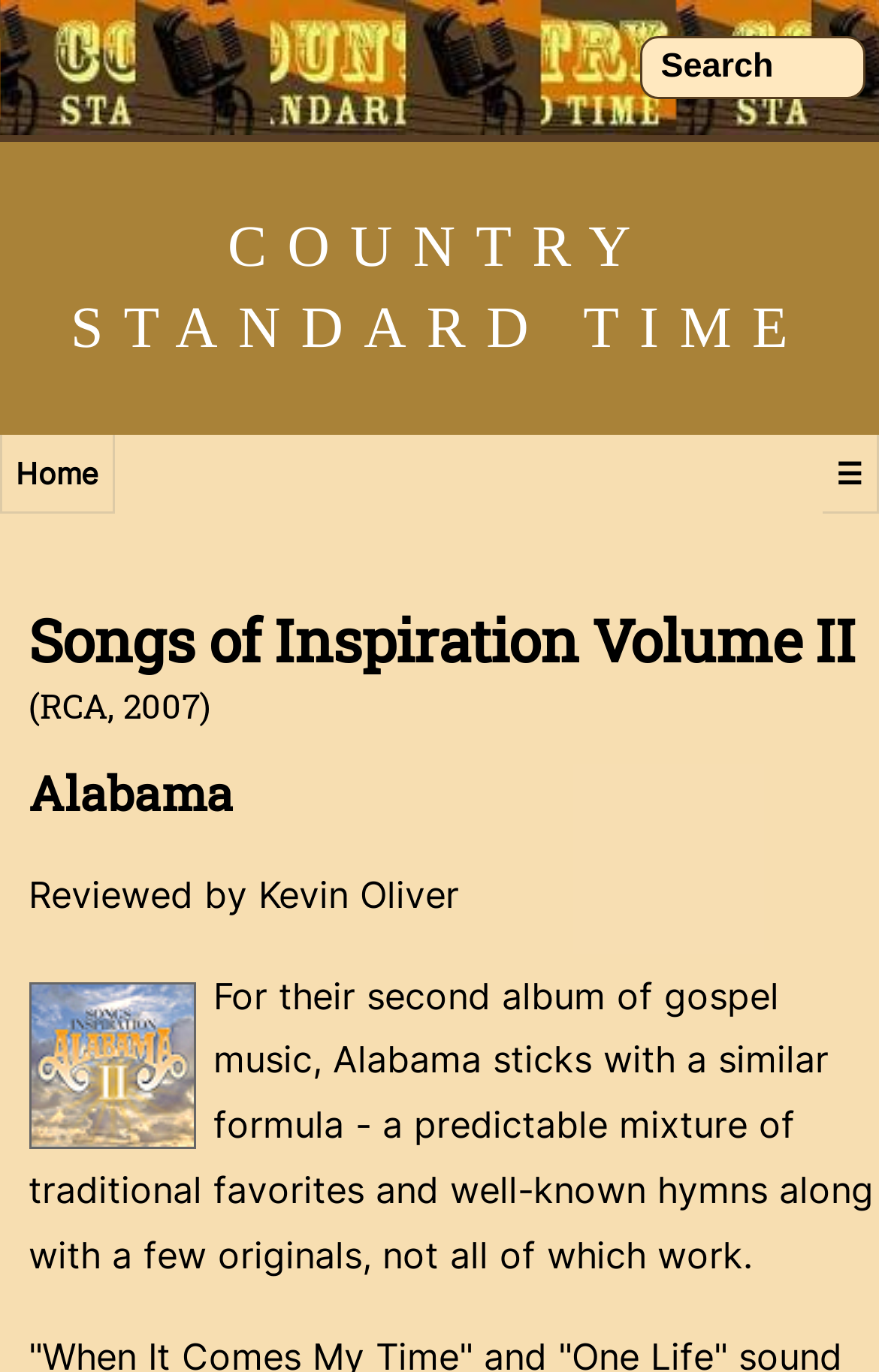Using the element description provided, determine the bounding box coordinates in the format (top-left x, top-left y, bottom-right x, bottom-right y). Ensure that all values are floating point numbers between 0 and 1. Element description: input value=" Search" name="q" value="Search"

[0.728, 0.026, 0.985, 0.072]